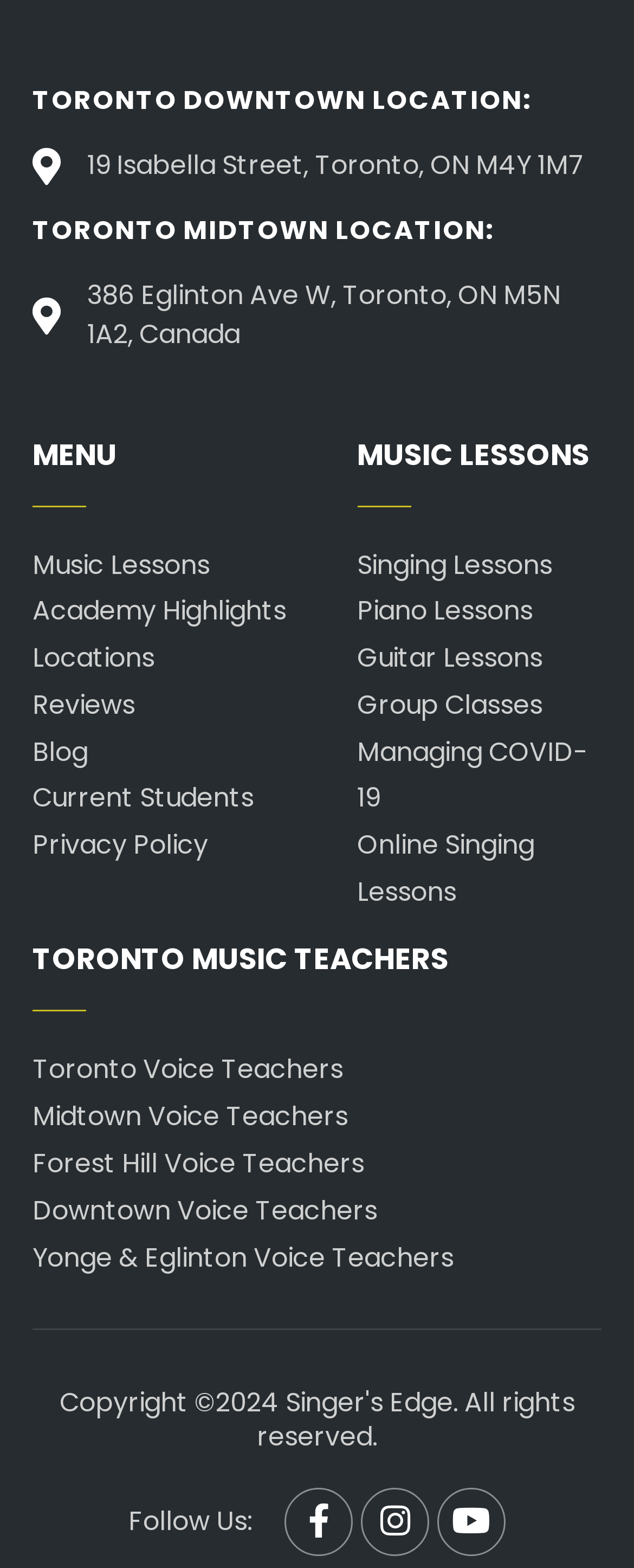How many types of music lessons are listed?
Please use the image to provide an in-depth answer to the question.

Under the 'MUSIC LESSONS' heading, I found five links: 'Singing Lessons', 'Piano Lessons', 'Guitar Lessons', 'Group Classes', and 'Online Singing Lessons'.